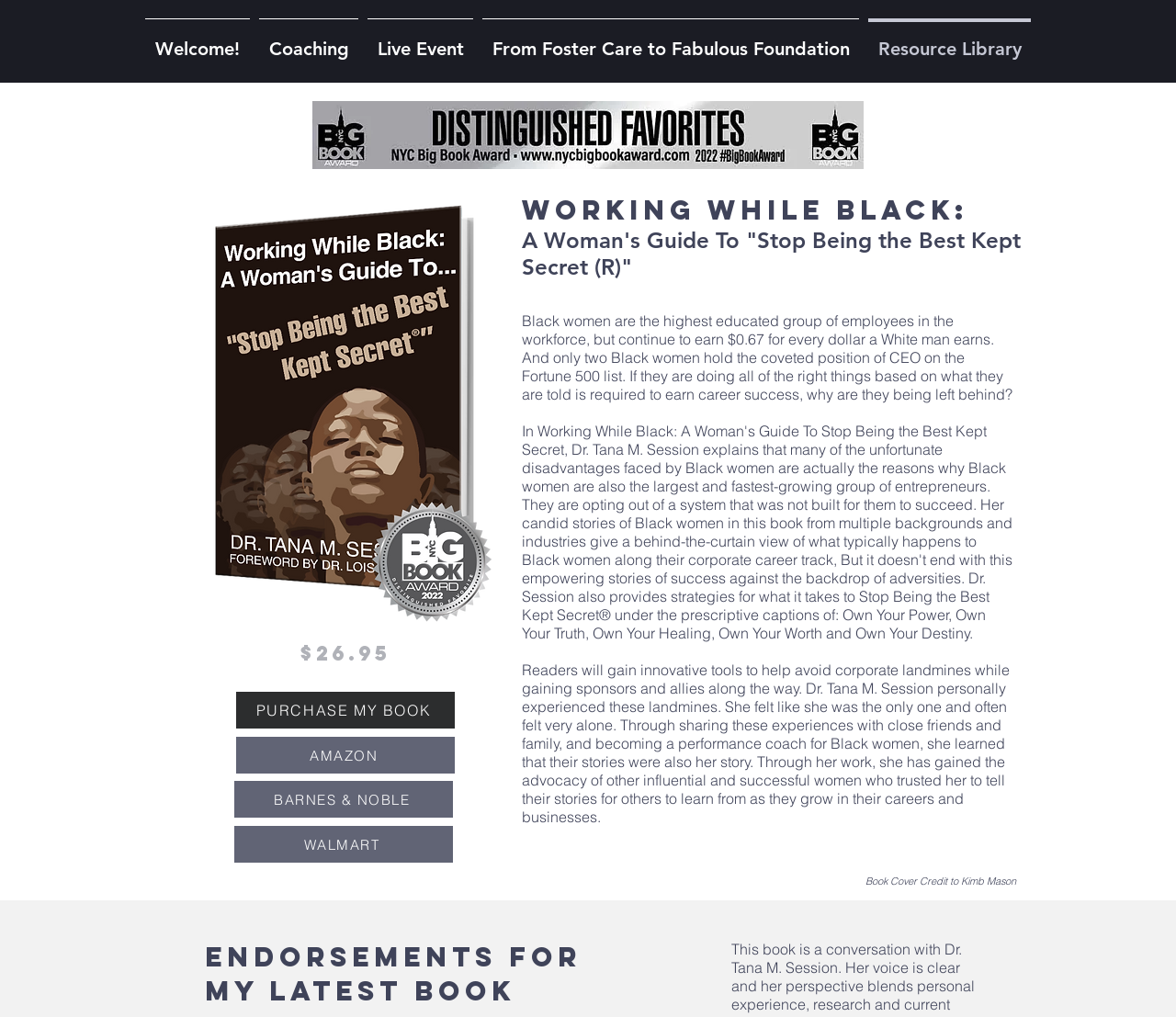Please identify the bounding box coordinates of the clickable area that will allow you to execute the instruction: "View the PDF".

None